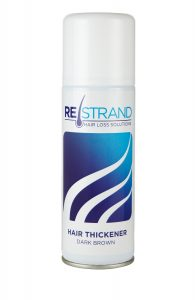Give a one-word or short phrase answer to this question: 
What hair shade is the product formulated for?

Dark brown